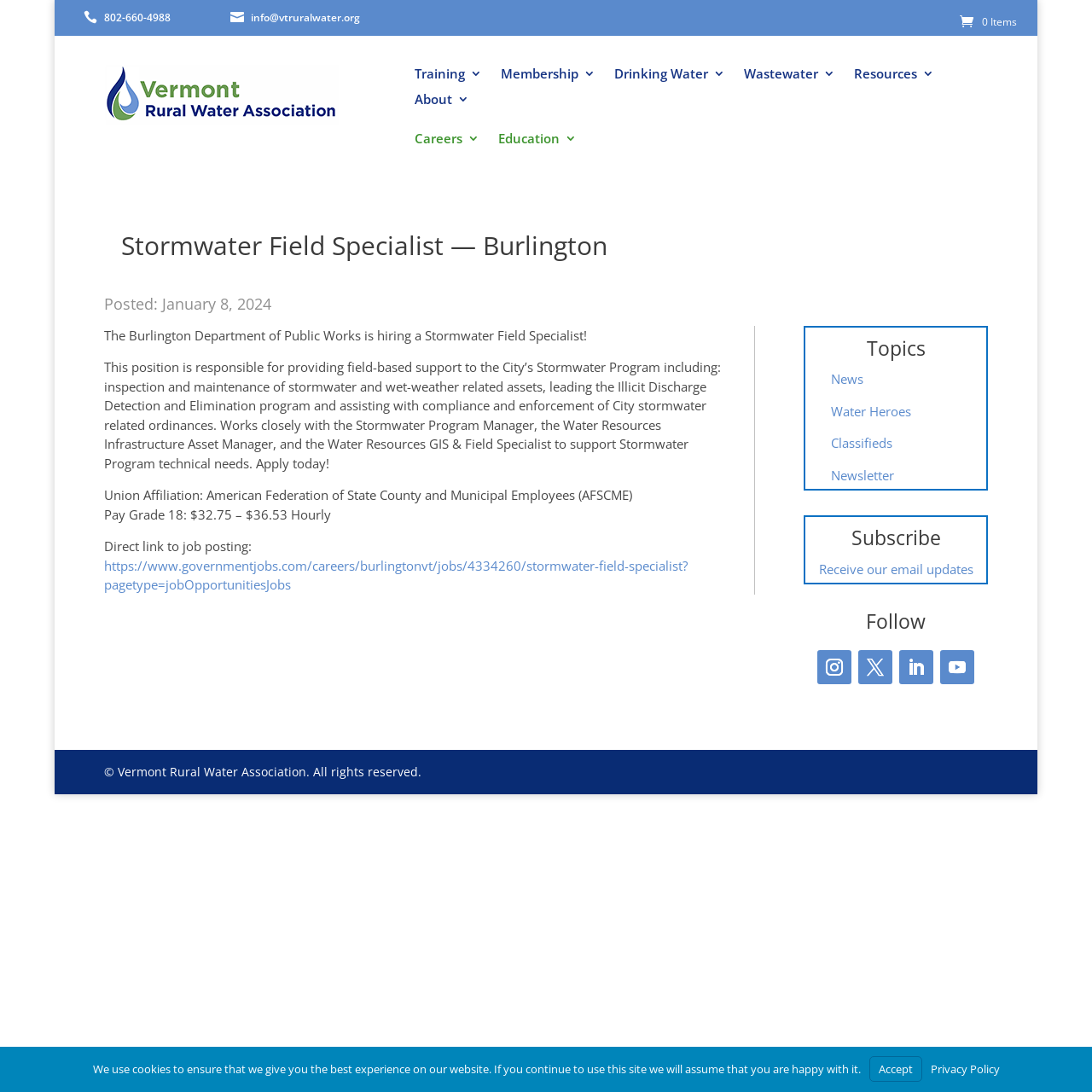Locate the bounding box coordinates of the element's region that should be clicked to carry out the following instruction: "Send an email to info@vtruralwater.org". The coordinates need to be four float numbers between 0 and 1, i.e., [left, top, right, bottom].

[0.23, 0.009, 0.33, 0.023]